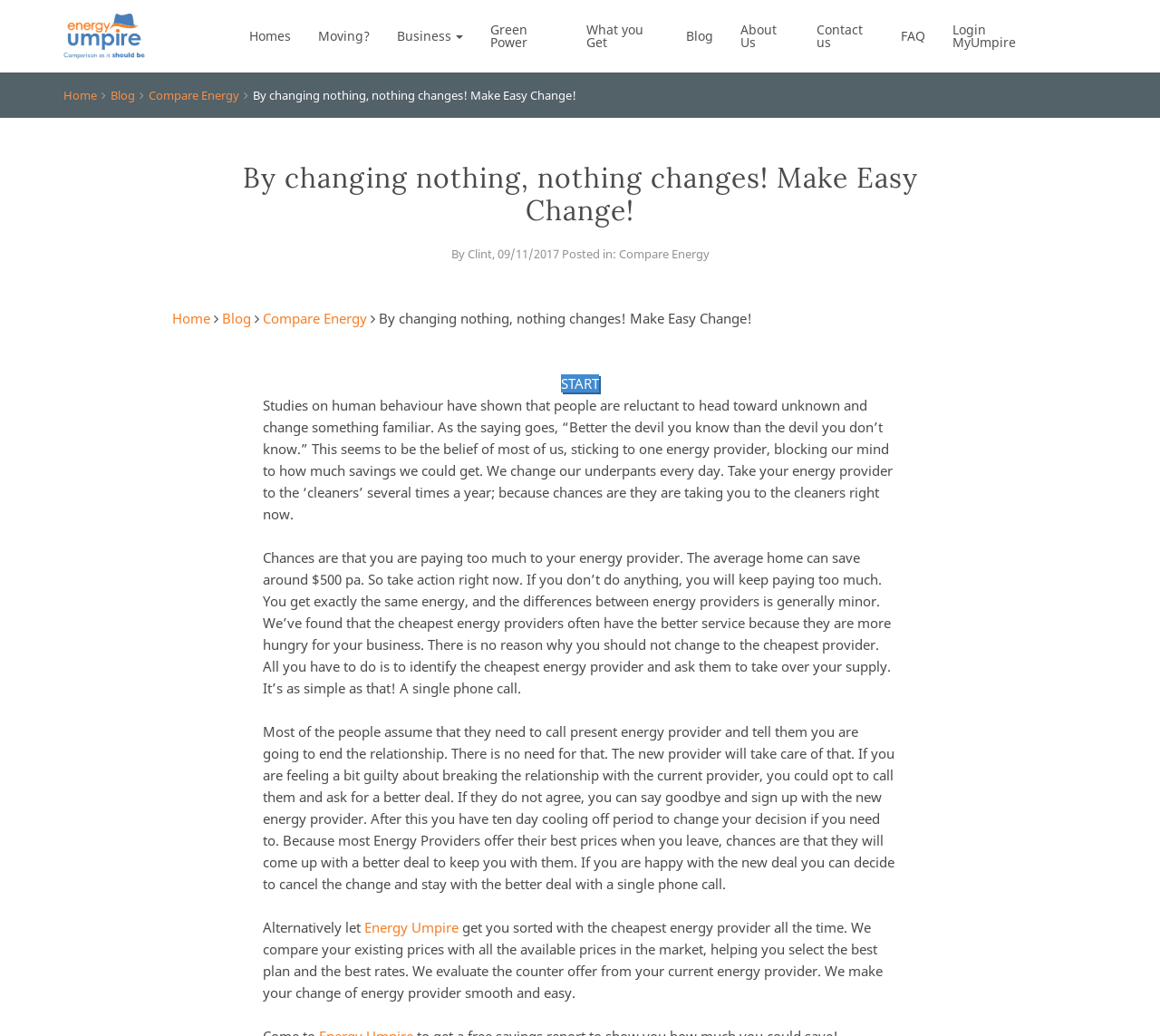What is the purpose of the website?
Based on the image, provide a one-word or brief-phrase response.

To help users change energy providers